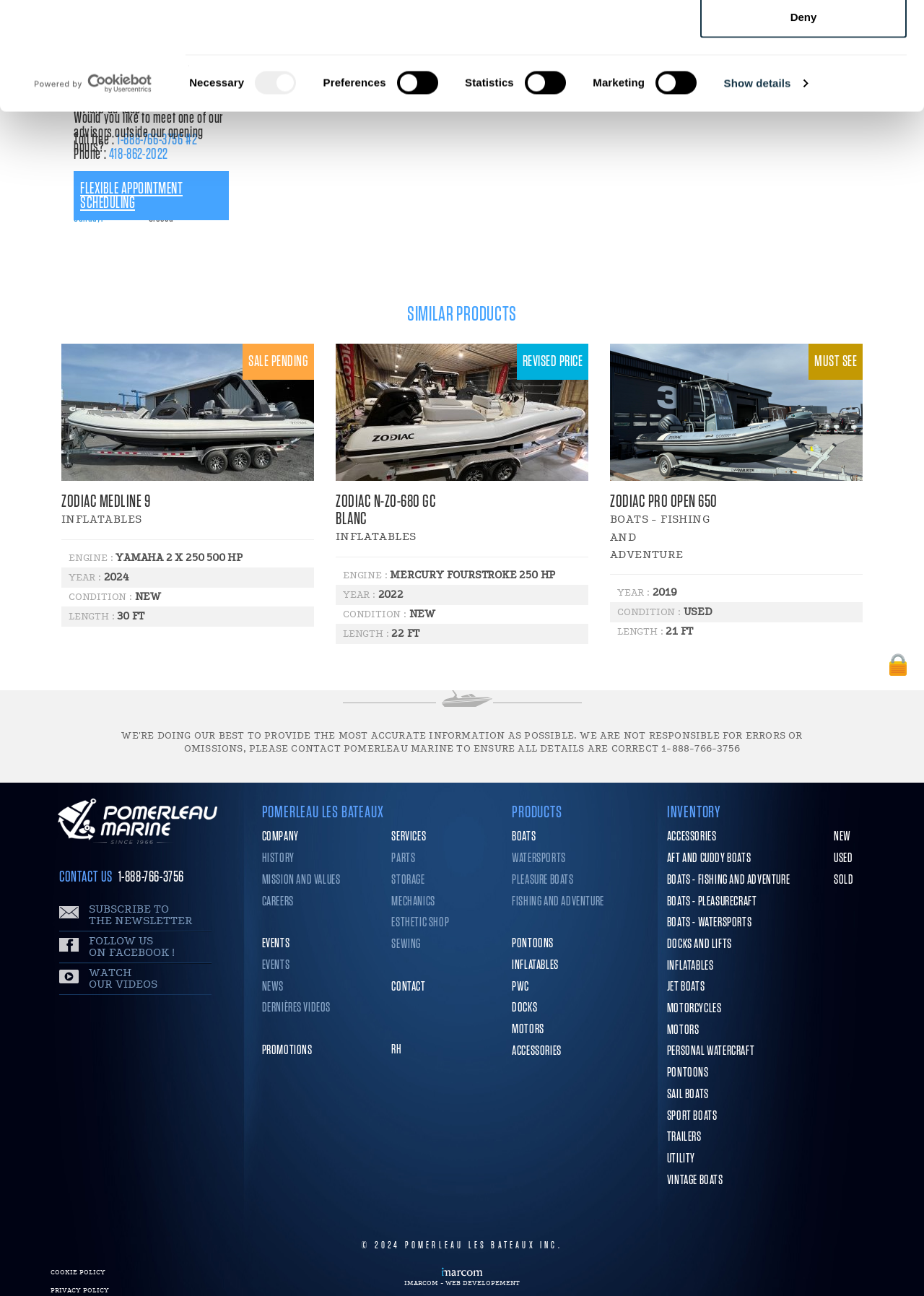Pinpoint the bounding box coordinates of the clickable area needed to execute the instruction: "Click the 'FLEXIBLE APPOINTMENT SCHEDULING' link". The coordinates should be specified as four float numbers between 0 and 1, i.e., [left, top, right, bottom].

[0.08, 0.132, 0.248, 0.17]